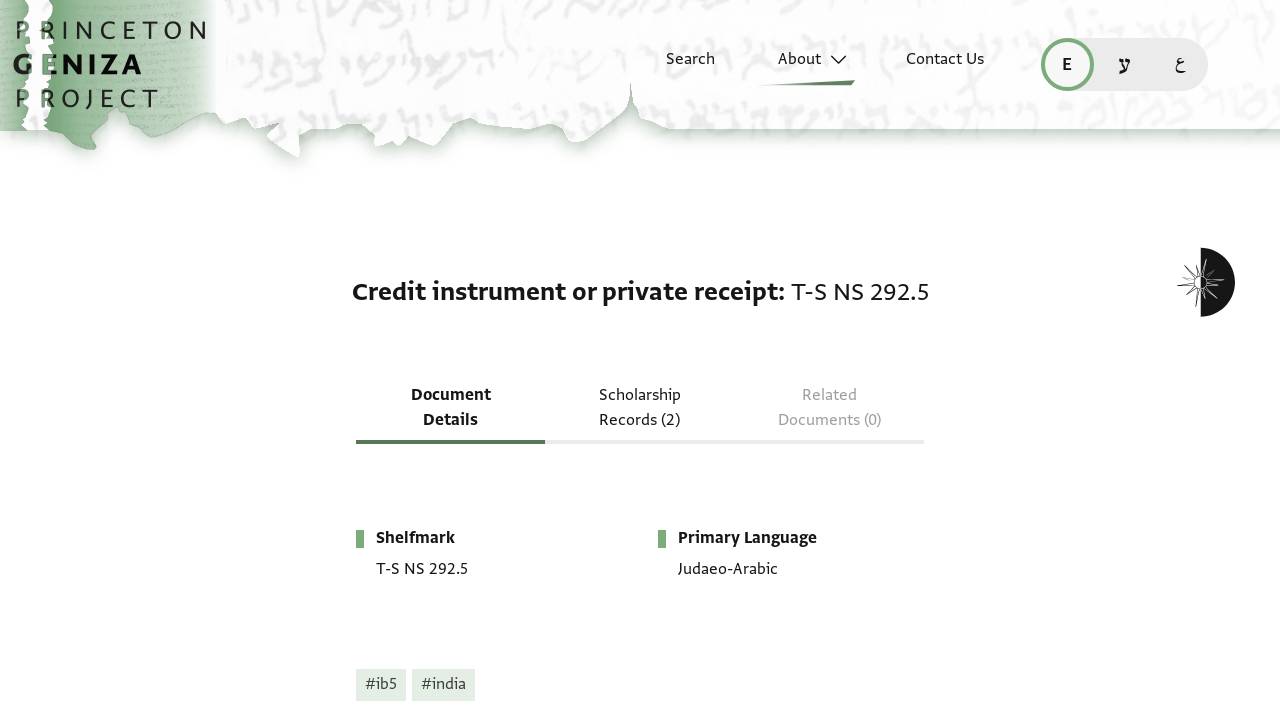With reference to the screenshot, provide a detailed response to the question below:
What is the purpose of the checkbox?

I found the answer by looking at the top-right corner of the webpage, where there is a checkbox labeled 'Enable dark mode'.